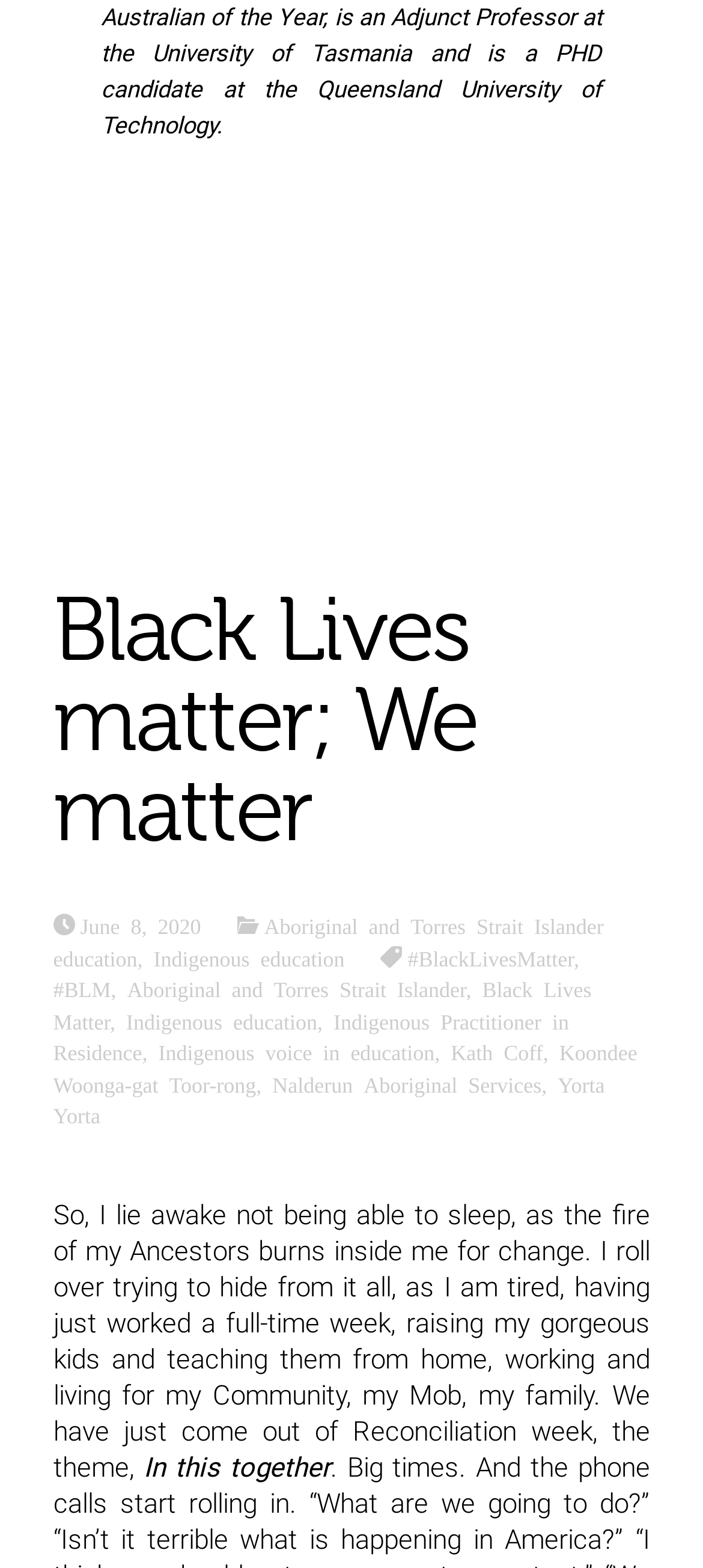Respond to the following question using a concise word or phrase: 
What is the date mentioned on the webpage?

June 8, 2020